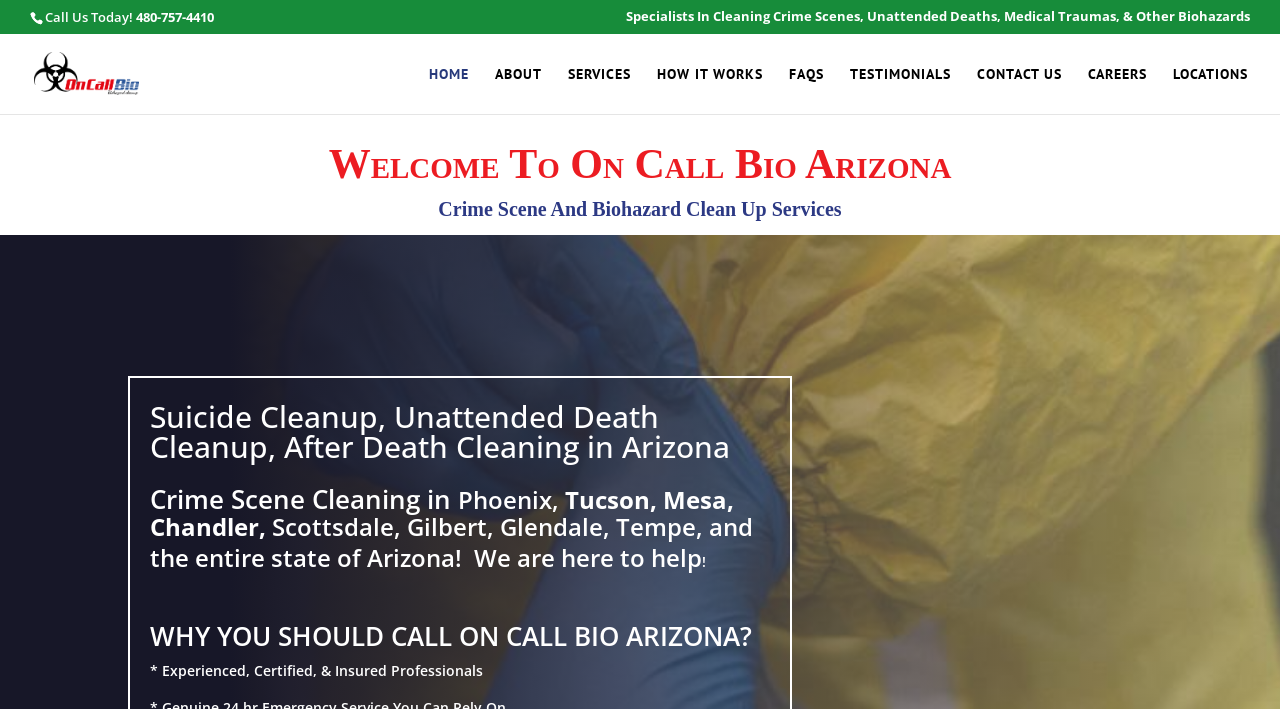Please identify the bounding box coordinates of the area I need to click to accomplish the following instruction: "Read testimonials".

[0.664, 0.094, 0.743, 0.16]